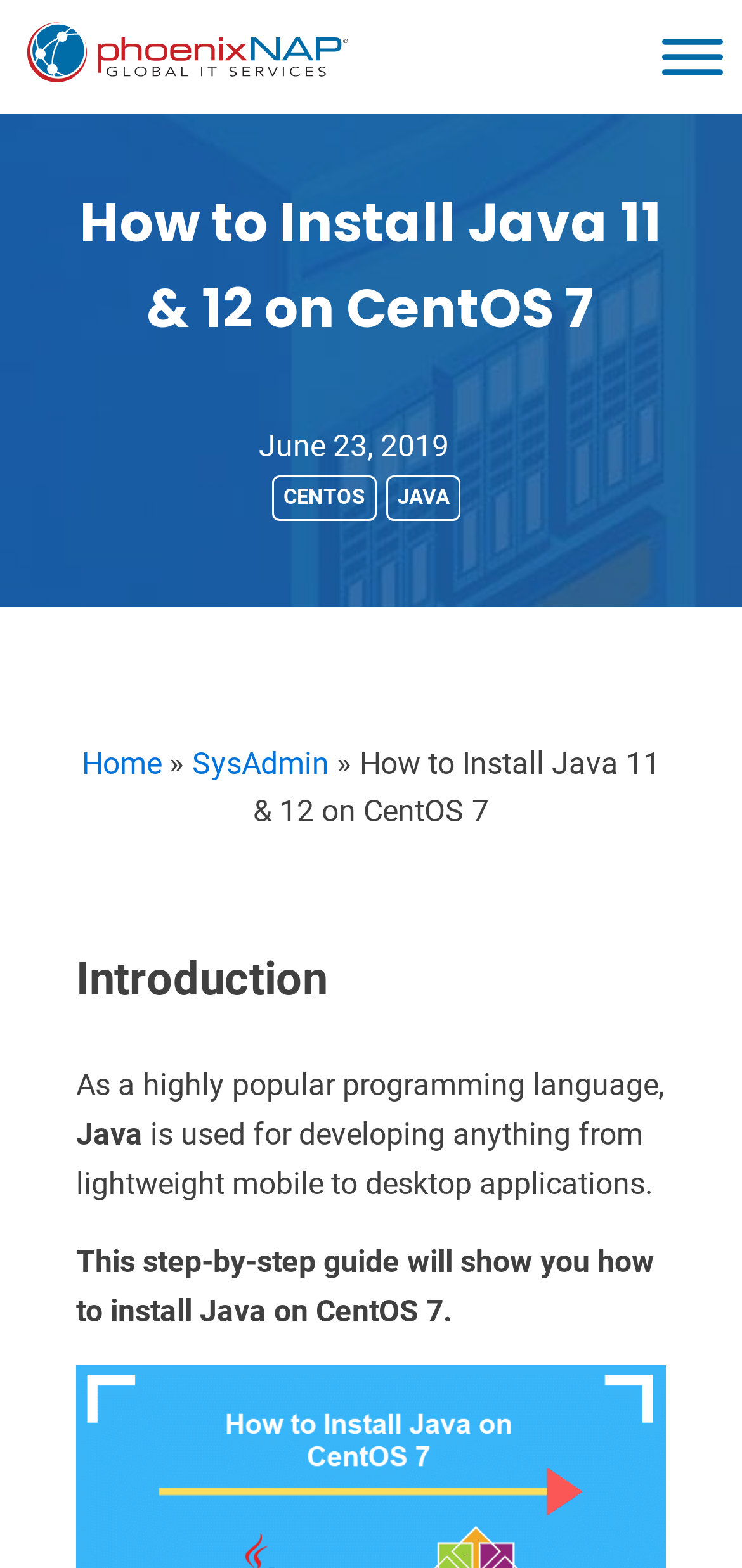Locate and provide the bounding box coordinates for the HTML element that matches this description: "aria-label="Toggle Menu"".

[0.892, 0.025, 0.974, 0.048]